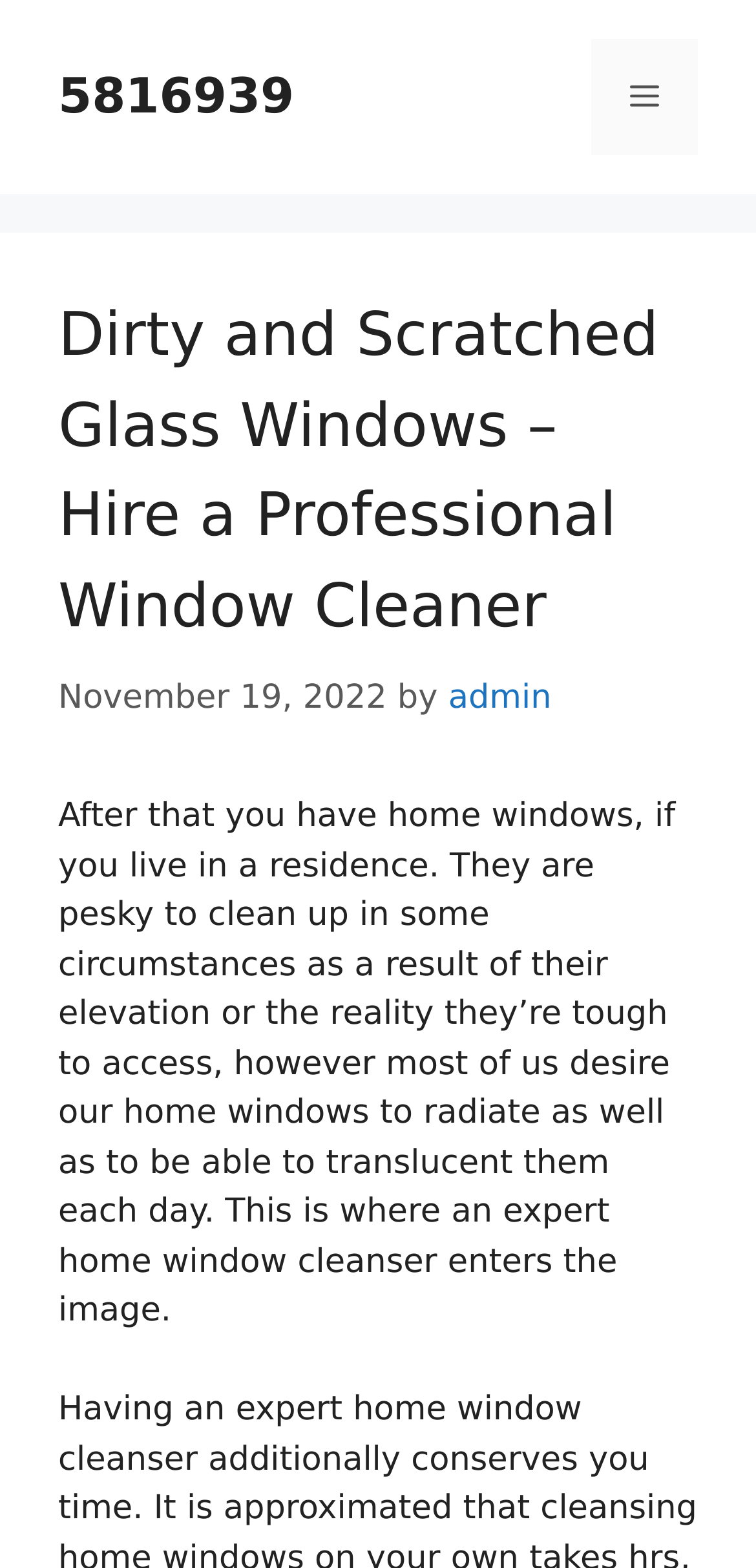What is the condition of the windows being described?
Based on the image, give a one-word or short phrase answer.

dirty and scratched